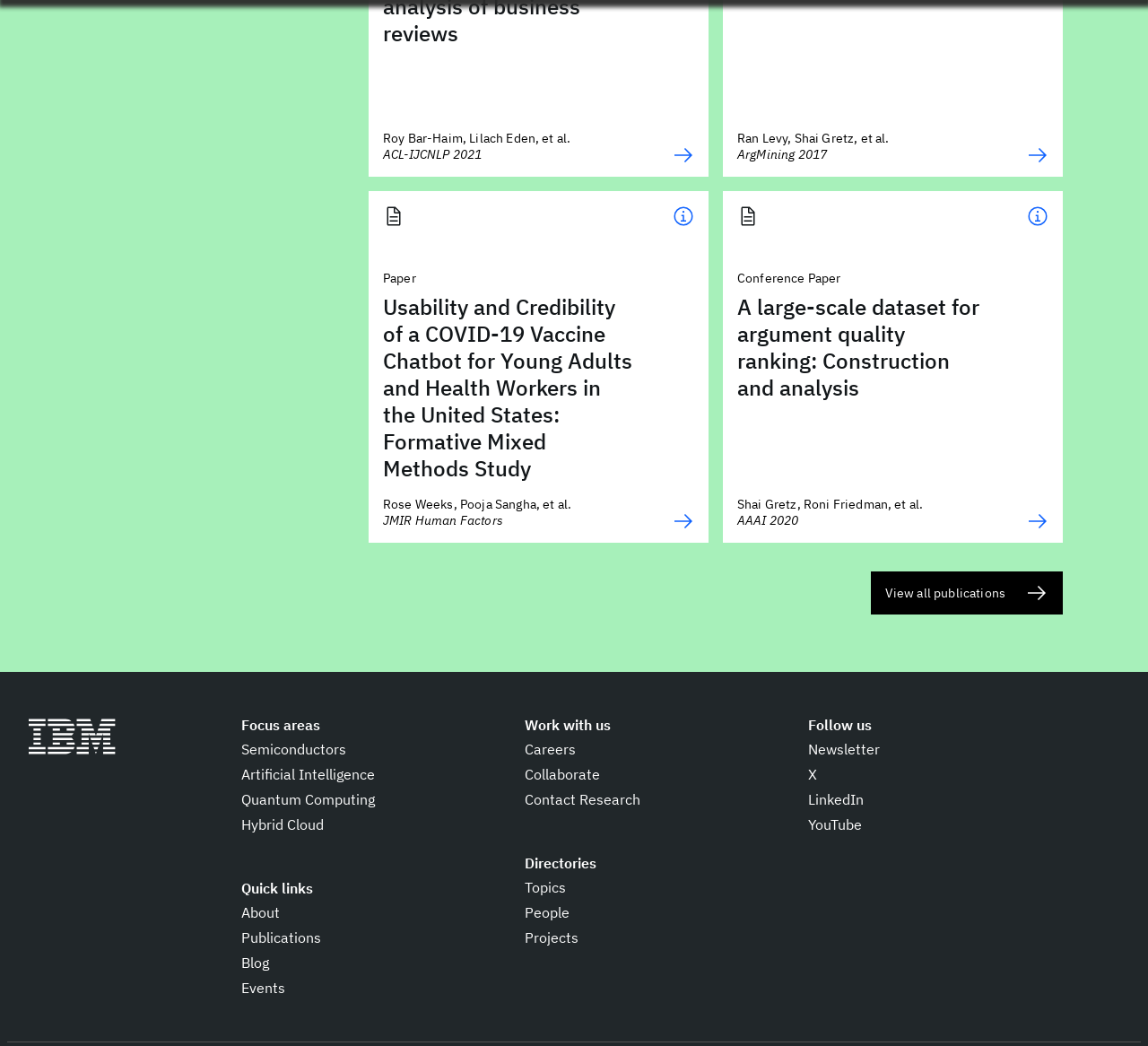What is the link 'View all publications' for?
Provide a one-word or short-phrase answer based on the image.

Viewing all publications